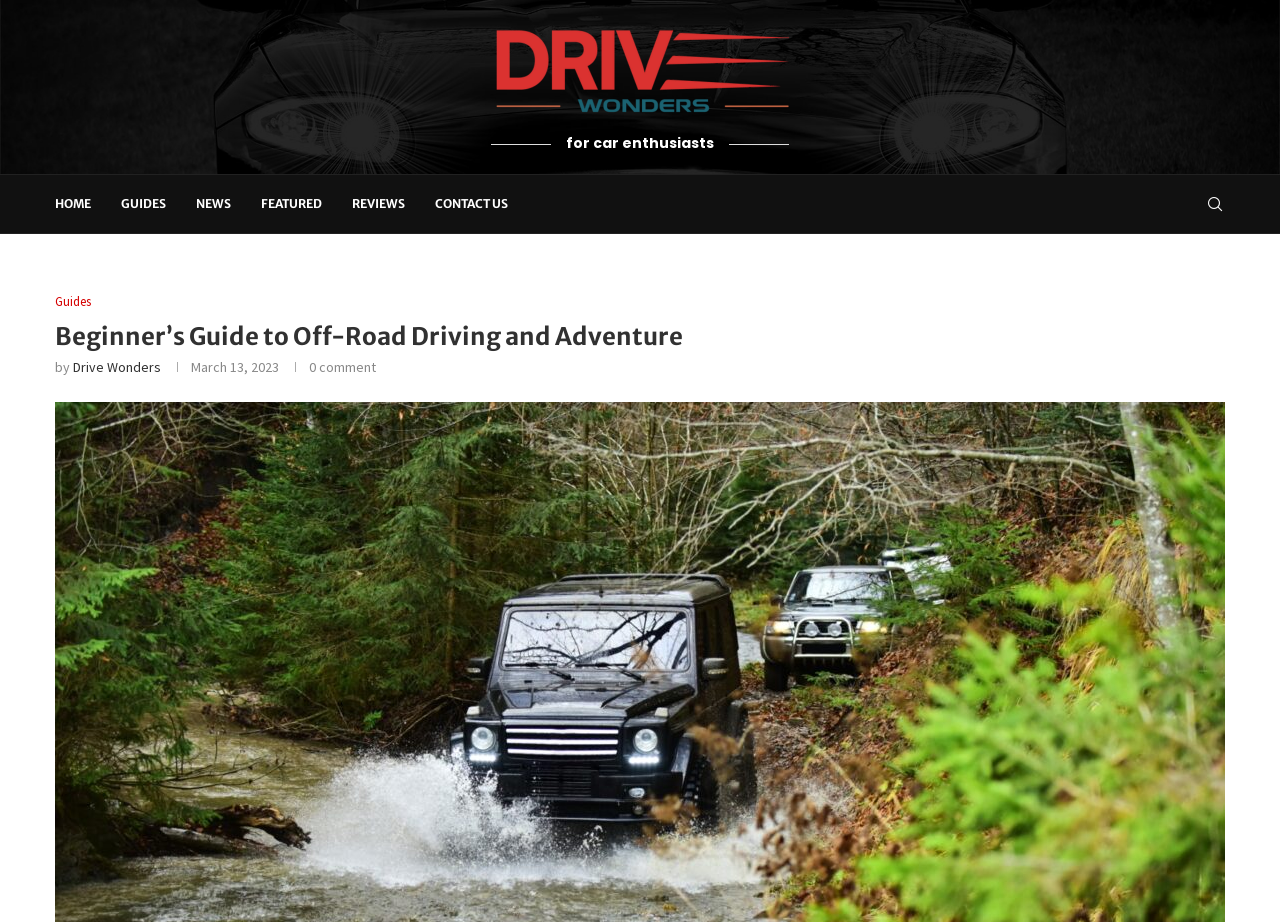Find the bounding box coordinates of the clickable area that will achieve the following instruction: "Search for something".

None